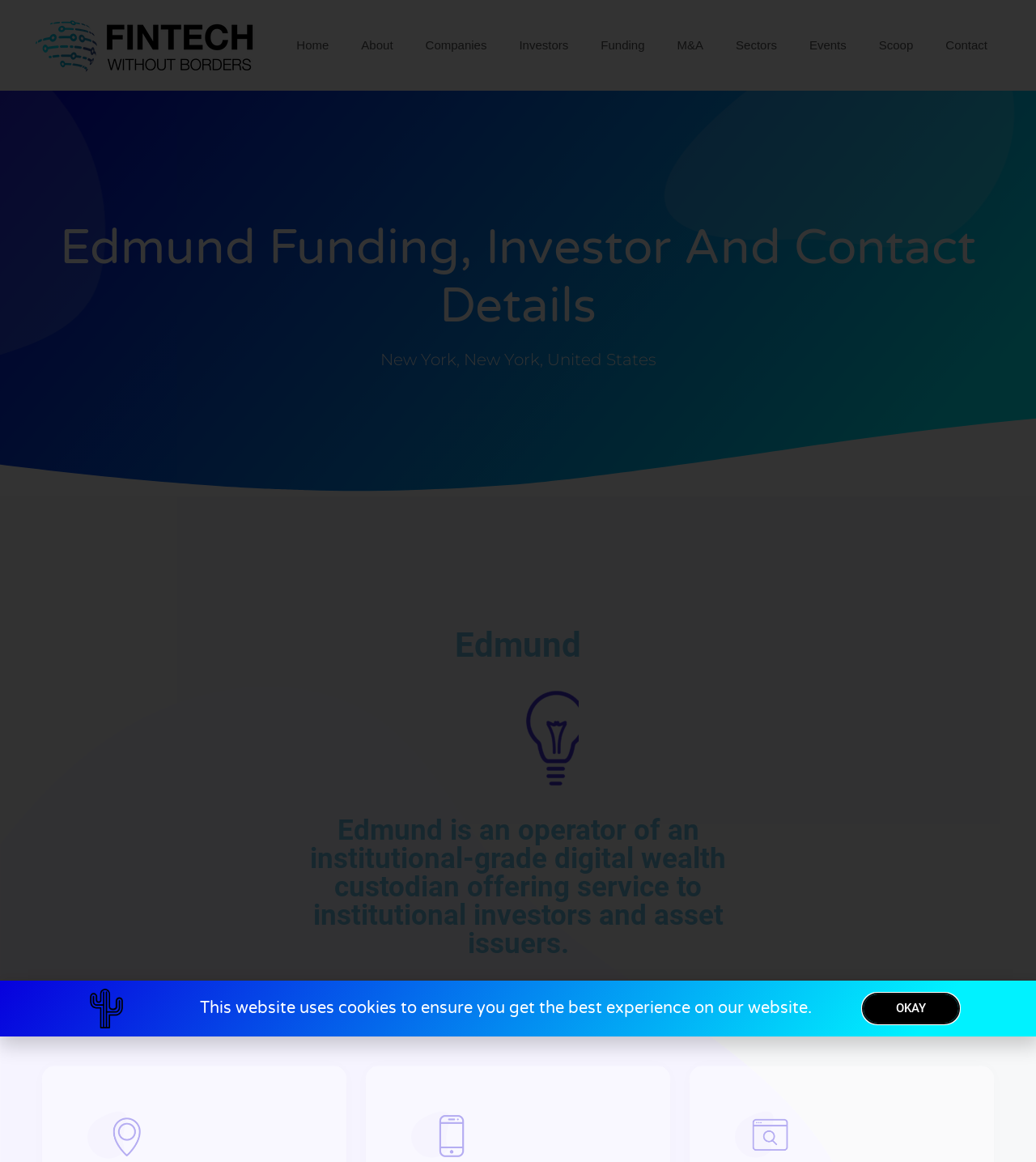Based on the element description: "title="Fintech Without Borders"", identify the UI element and provide its bounding box coordinates. Use four float numbers between 0 and 1, [left, top, right, bottom].

[0.031, 0.032, 0.266, 0.045]